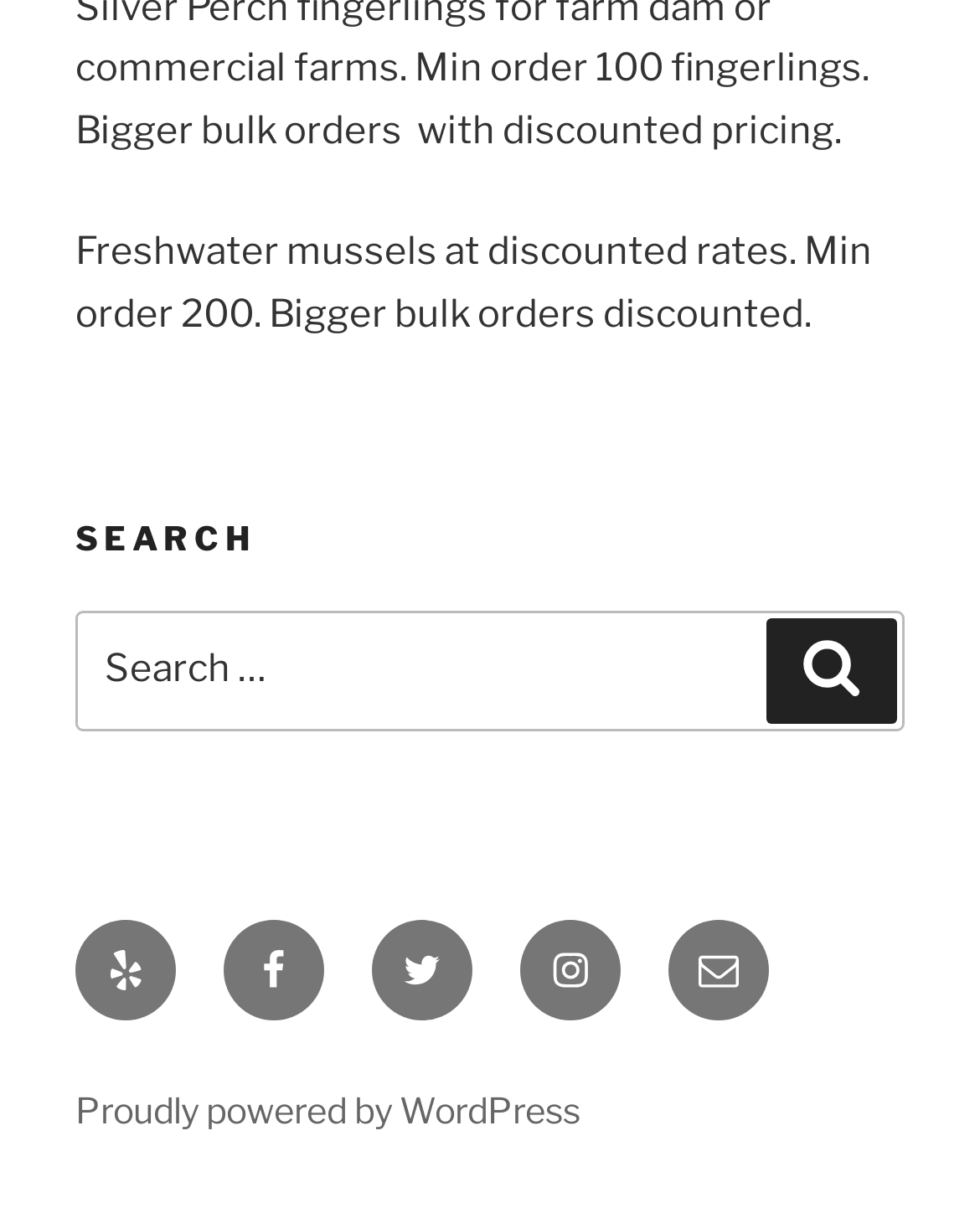Respond to the question below with a concise word or phrase:
What is the minimum order for freshwater mussels?

200